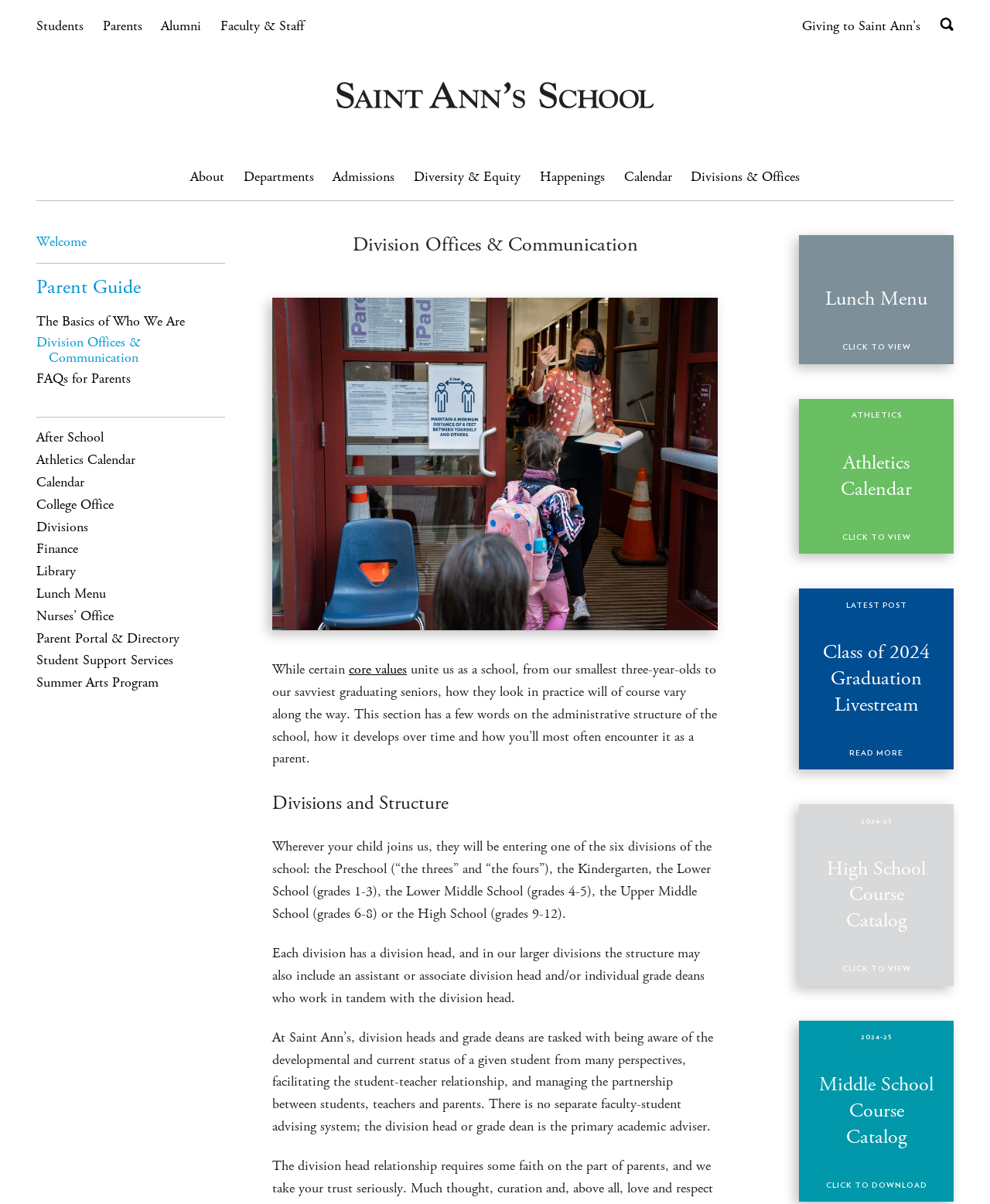Can you find the bounding box coordinates for the element that needs to be clicked to execute this instruction: "Explore Division Offices & Communication"? The coordinates should be given as four float numbers between 0 and 1, i.e., [left, top, right, bottom].

[0.037, 0.277, 0.142, 0.305]